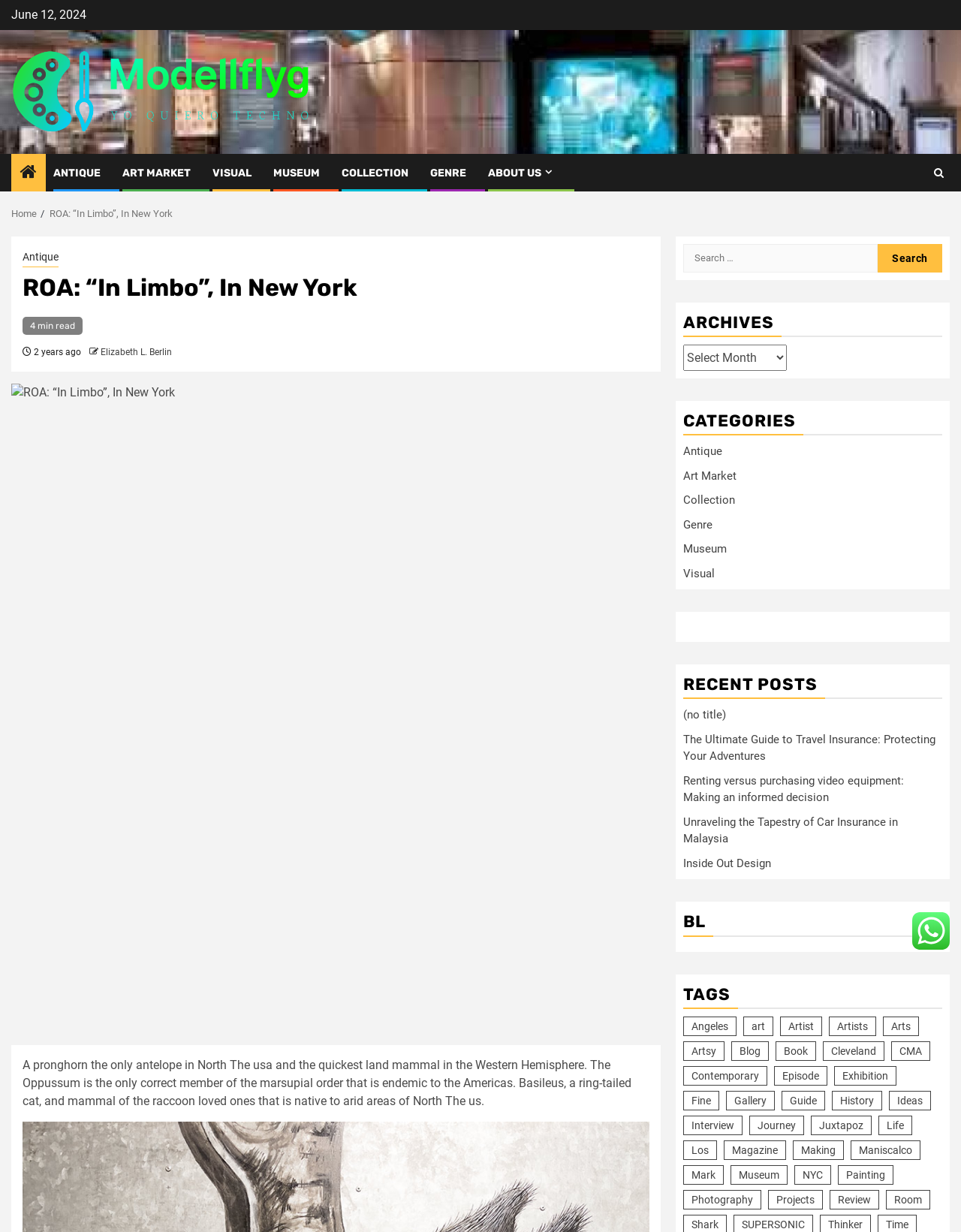Please identify the bounding box coordinates of where to click in order to follow the instruction: "Click the 'LOOPER VAPE DISPOSABLE' link".

None